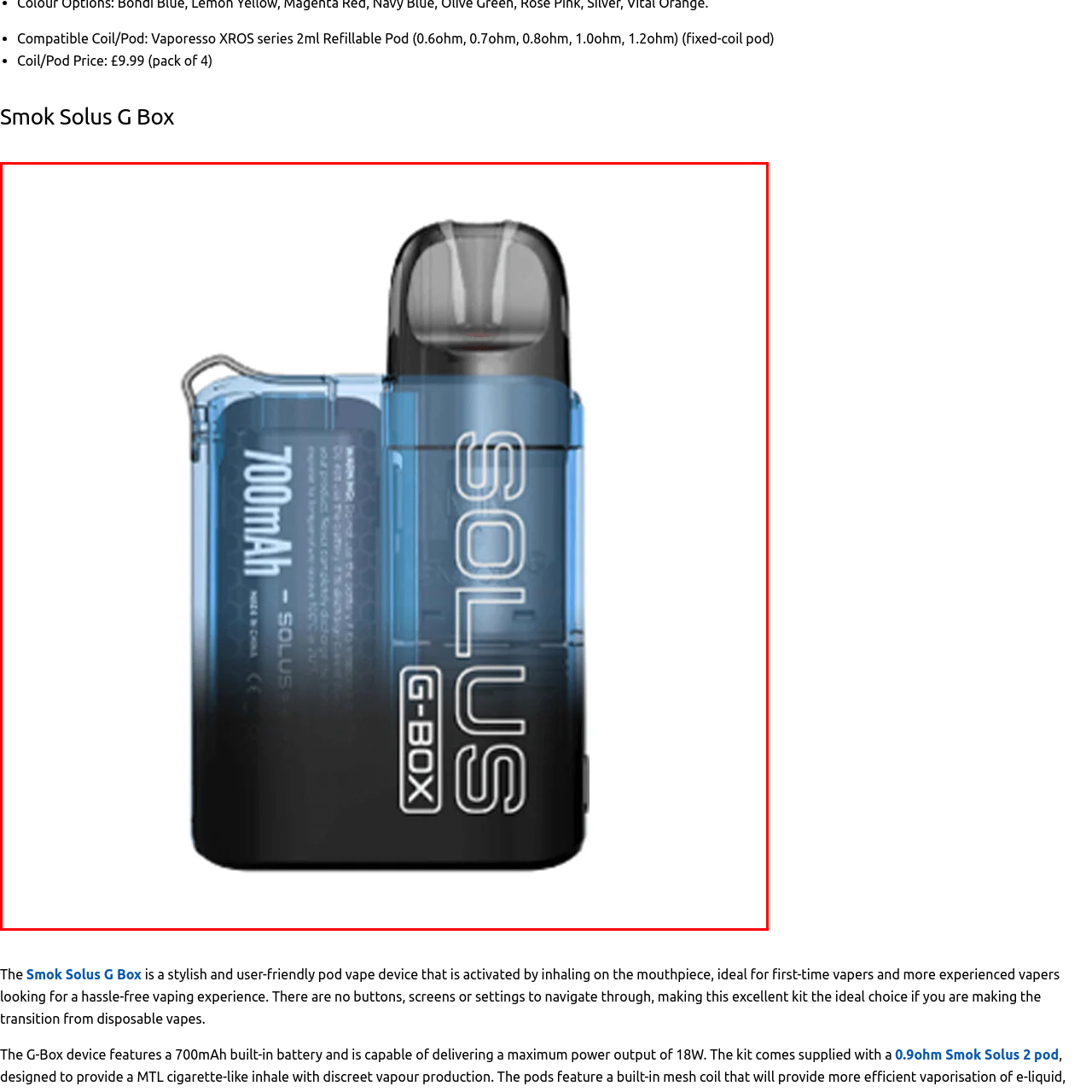Concentrate on the image area surrounded by the red border and answer the following question comprehensively: What type of users is the device designed for?

The Smok Solus G Box Pod Kit is designed to cater to both beginners and seasoned users, making it a versatile and practical choice for everyday vaping, regardless of the user's level of experience.